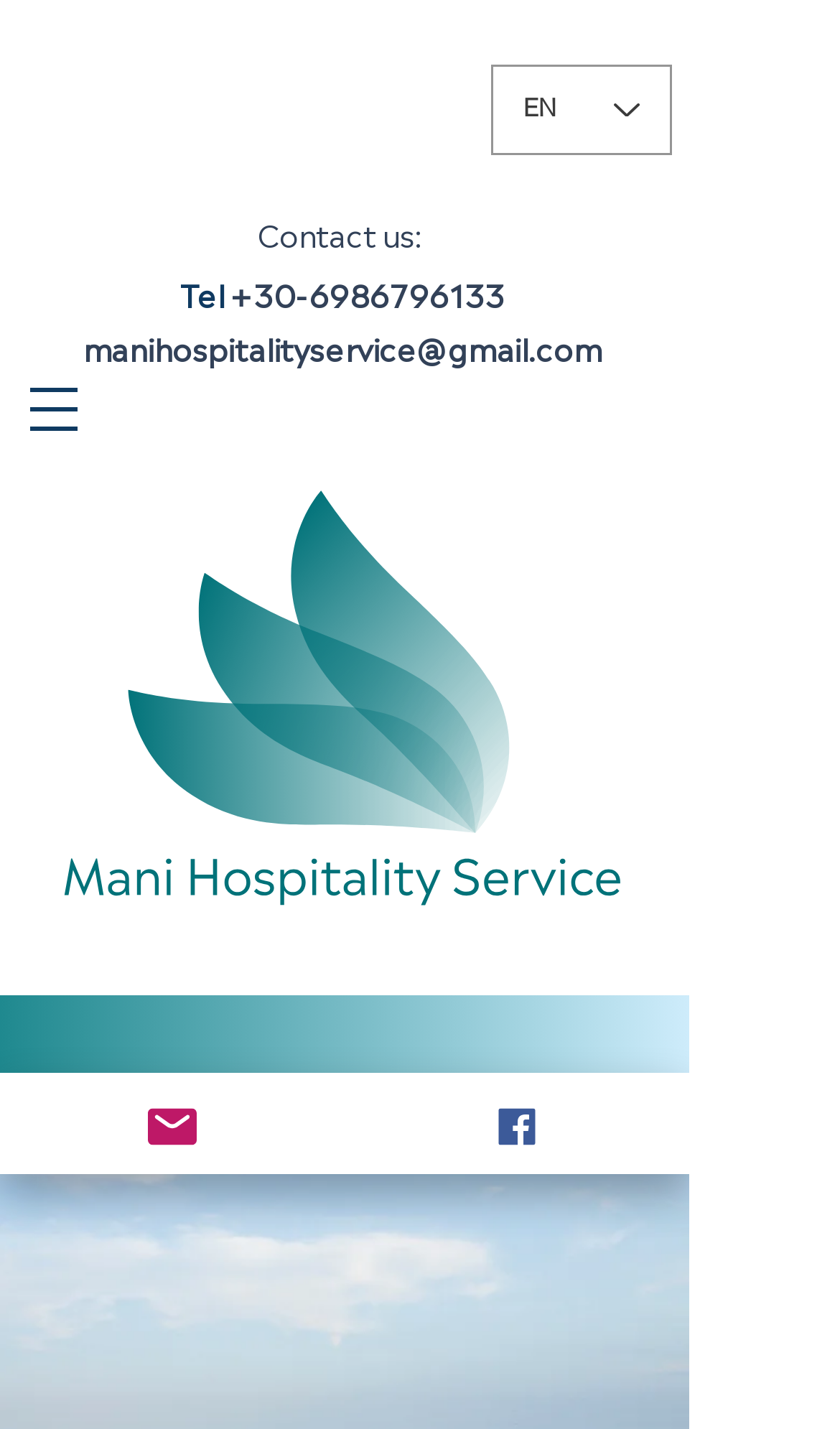Answer briefly with one word or phrase:
How many social media links are at the bottom of the page?

2